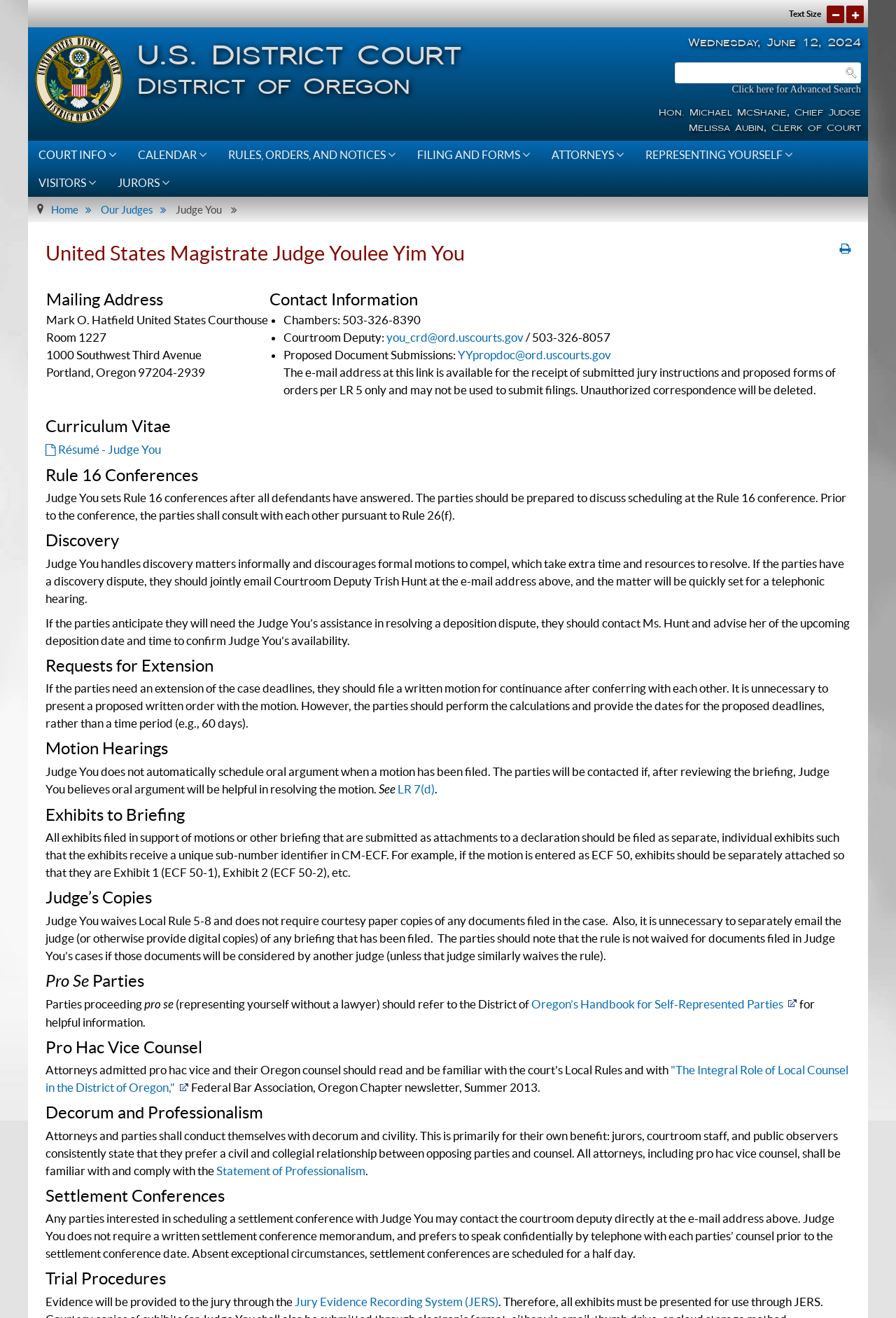Extract the main headline from the webpage and generate its text.

U.S. District Court